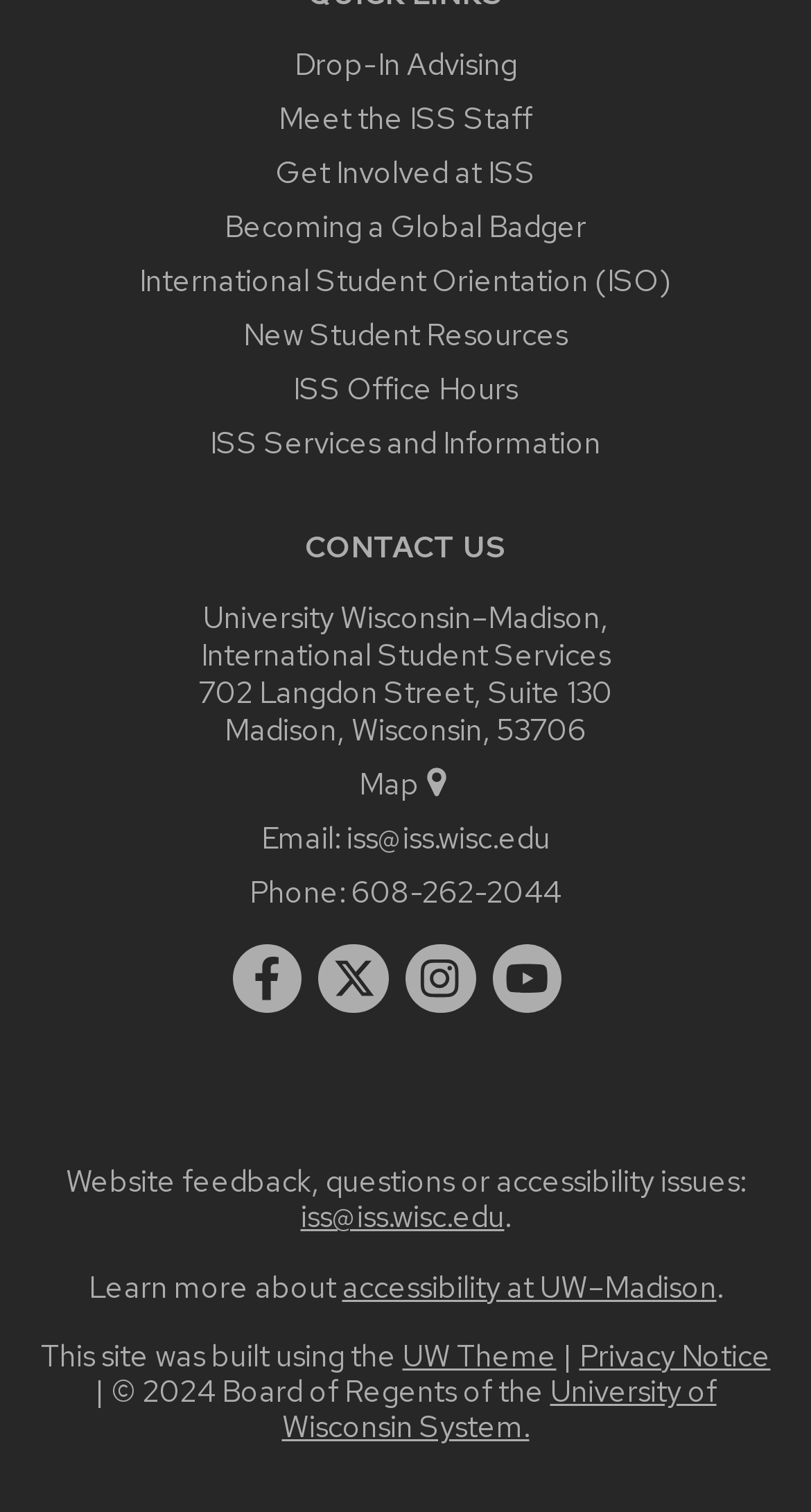Determine the bounding box coordinates of the region that needs to be clicked to achieve the task: "Click on Lockout service".

None